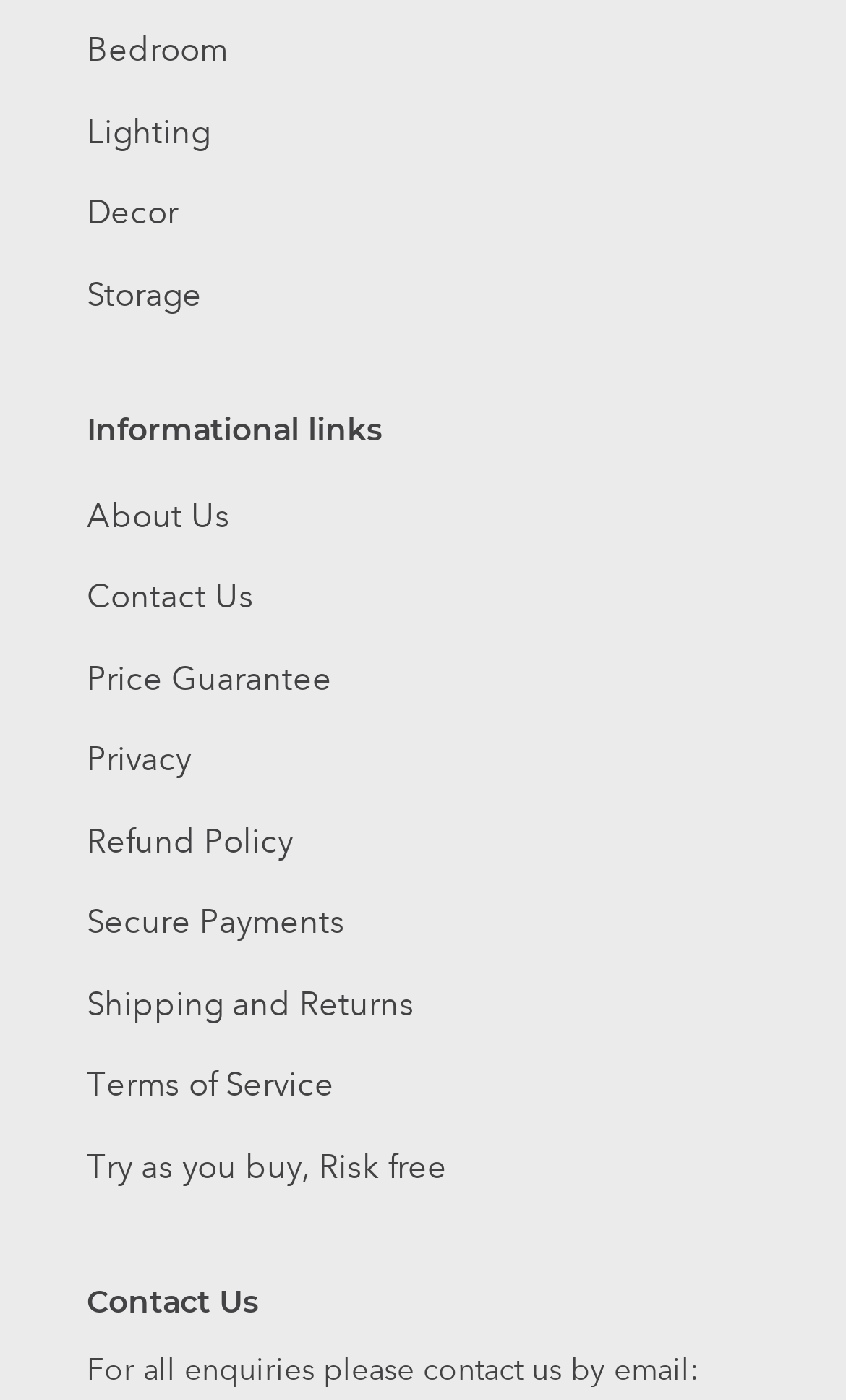Using the format (top-left x, top-left y, bottom-right x, bottom-right y), and given the element description, identify the bounding box coordinates within the screenshot: Web design

None